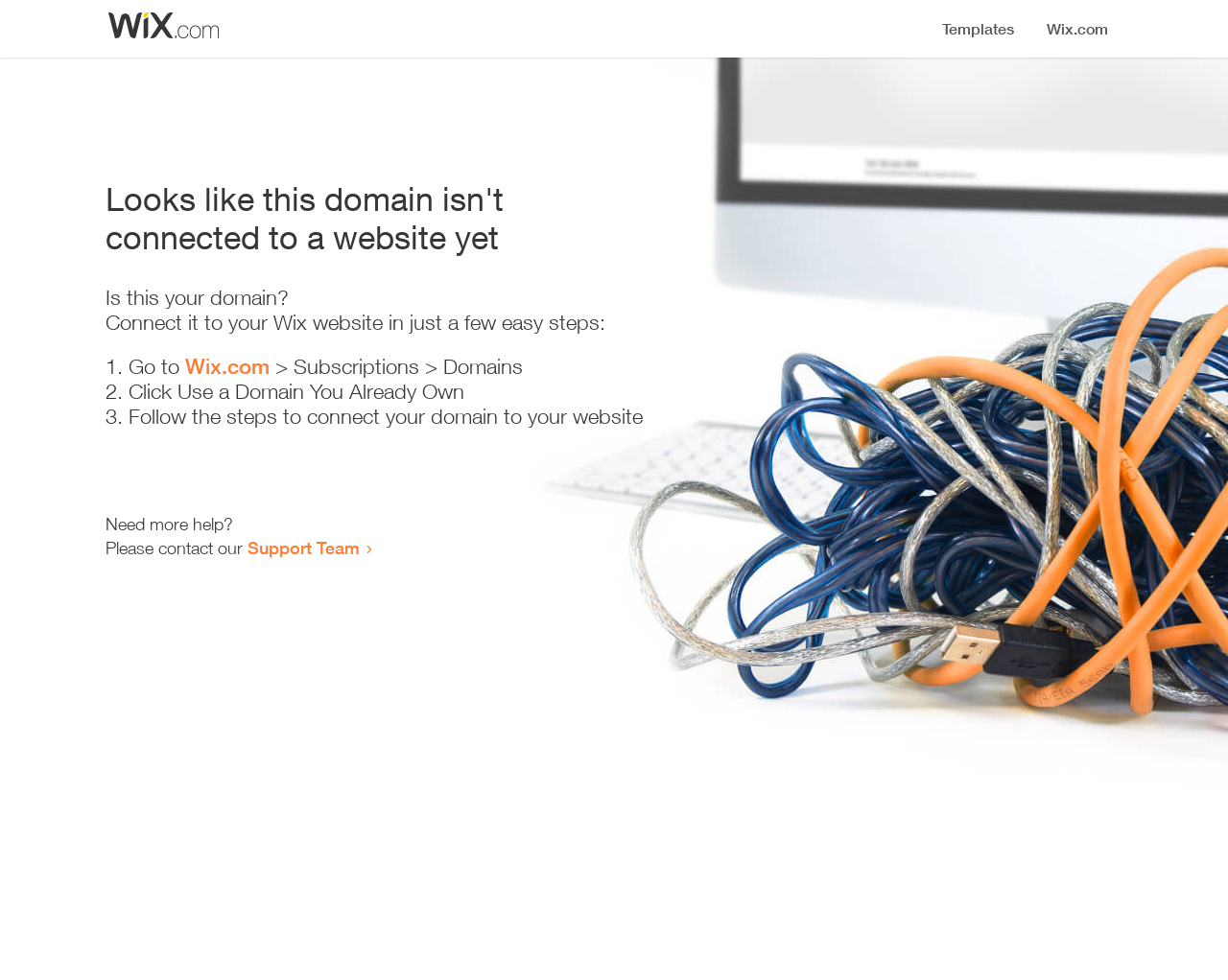Based on the element description Wix.com, identify the bounding box coordinates for the UI element. The coordinates should be in the format (top-left x, top-left y, bottom-right x, bottom-right y) and within the 0 to 1 range.

[0.151, 0.361, 0.22, 0.386]